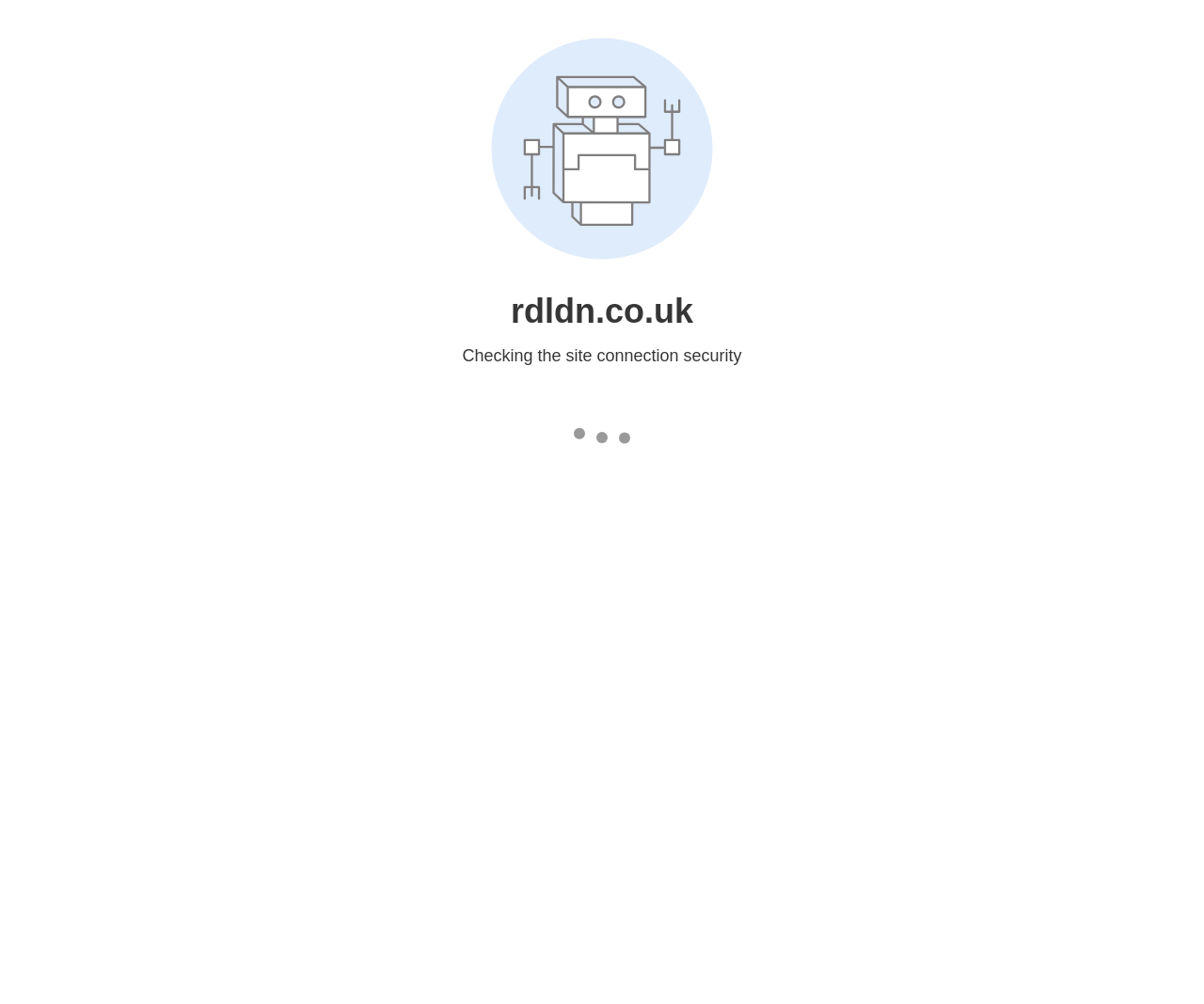Please give a succinct answer using a single word or phrase:
How many list markers are there?

5